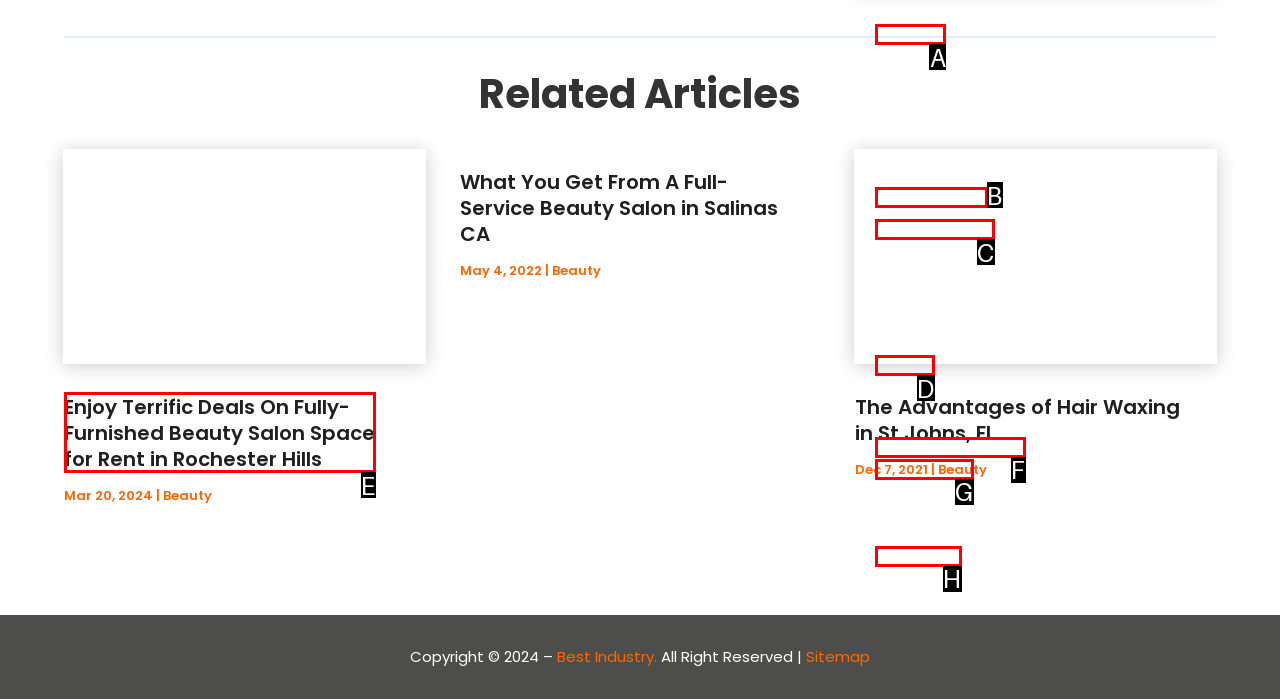For the instruction: View June 2023, which HTML element should be clicked?
Respond with the letter of the appropriate option from the choices given.

A